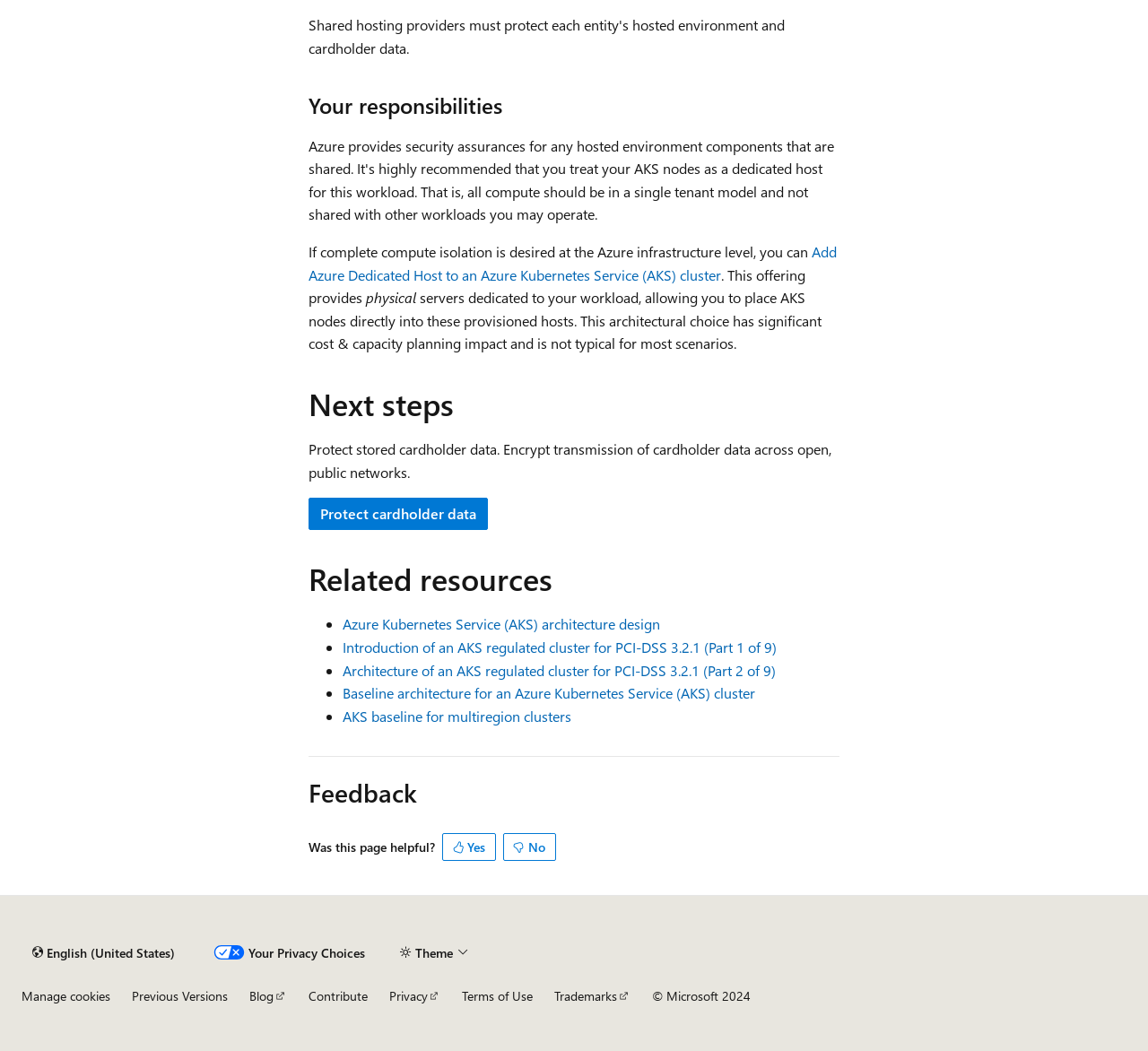Please locate the bounding box coordinates of the element that needs to be clicked to achieve the following instruction: "Click the link to change the content language". The coordinates should be four float numbers between 0 and 1, i.e., [left, top, right, bottom].

[0.019, 0.893, 0.162, 0.92]